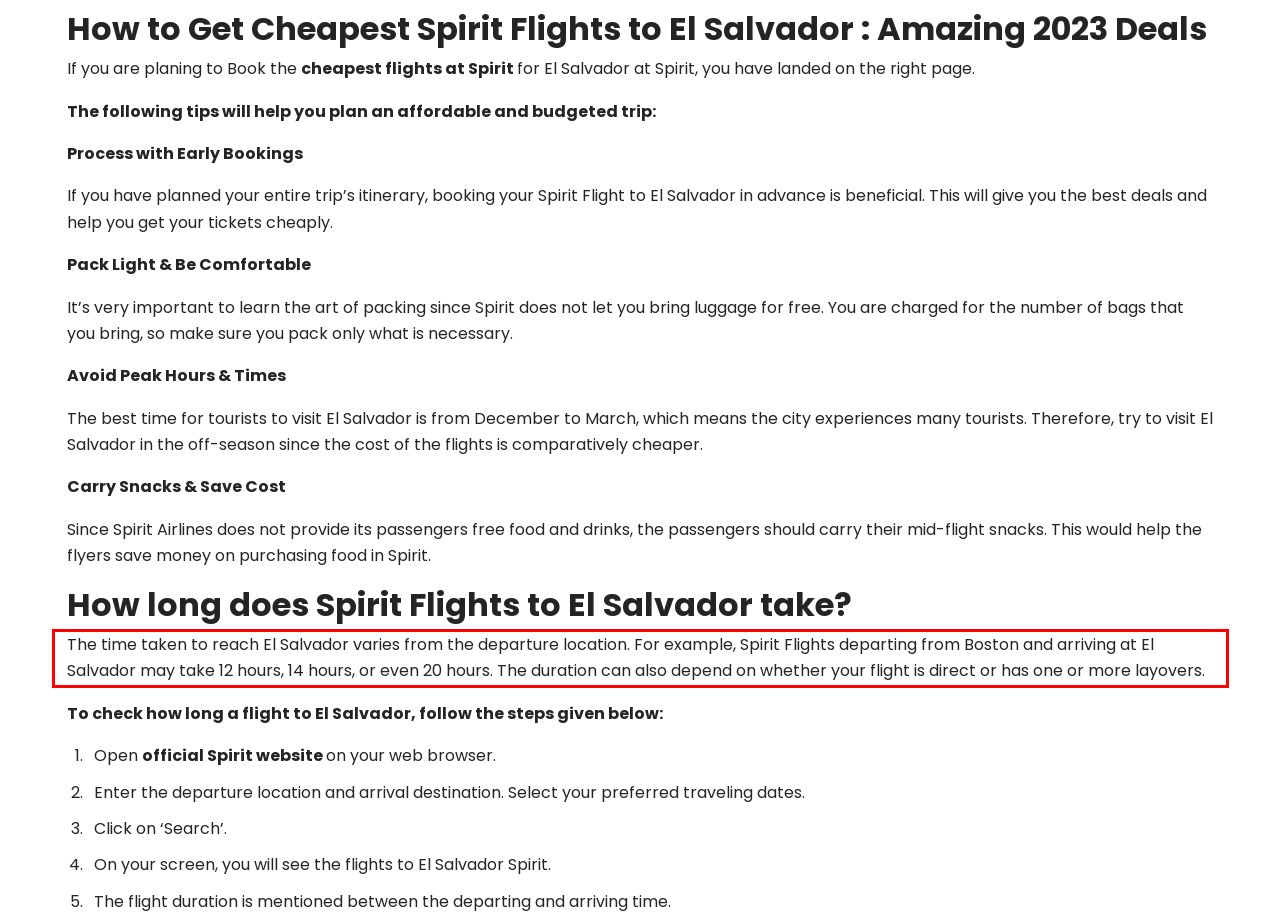You have a screenshot of a webpage with a red bounding box. Identify and extract the text content located inside the red bounding box.

The time taken to reach El Salvador varies from the departure location. For example, Spirit Flights departing from Boston and arriving at El Salvador may take 12 hours, 14 hours, or even 20 hours. The duration can also depend on whether your flight is direct or has one or more layovers.